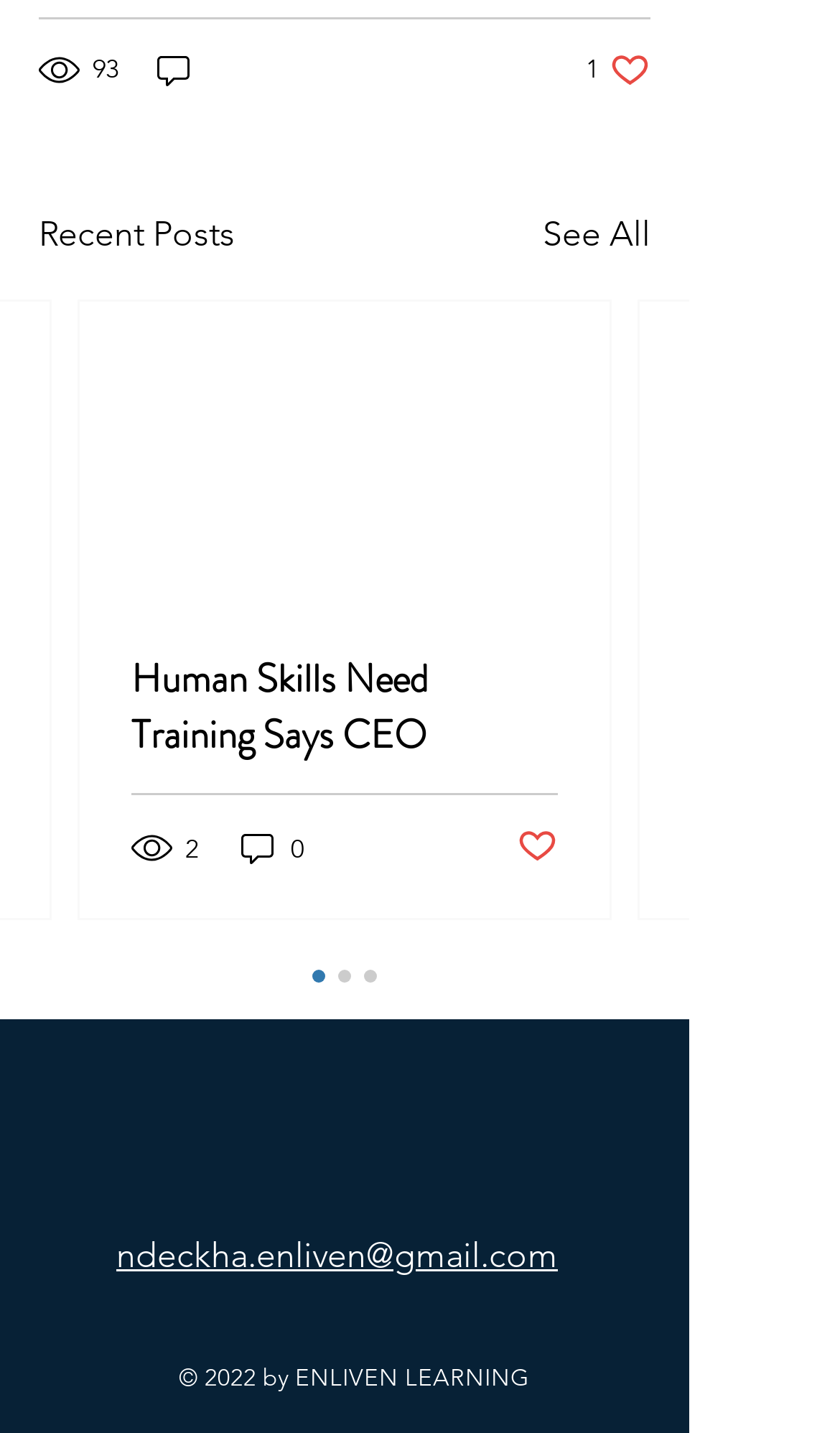Please determine the bounding box of the UI element that matches this description: ndeckha.enliven@gmail.com. The coordinates should be given as (top-left x, top-left y, bottom-right x, bottom-right y), with all values between 0 and 1.

[0.138, 0.862, 0.664, 0.891]